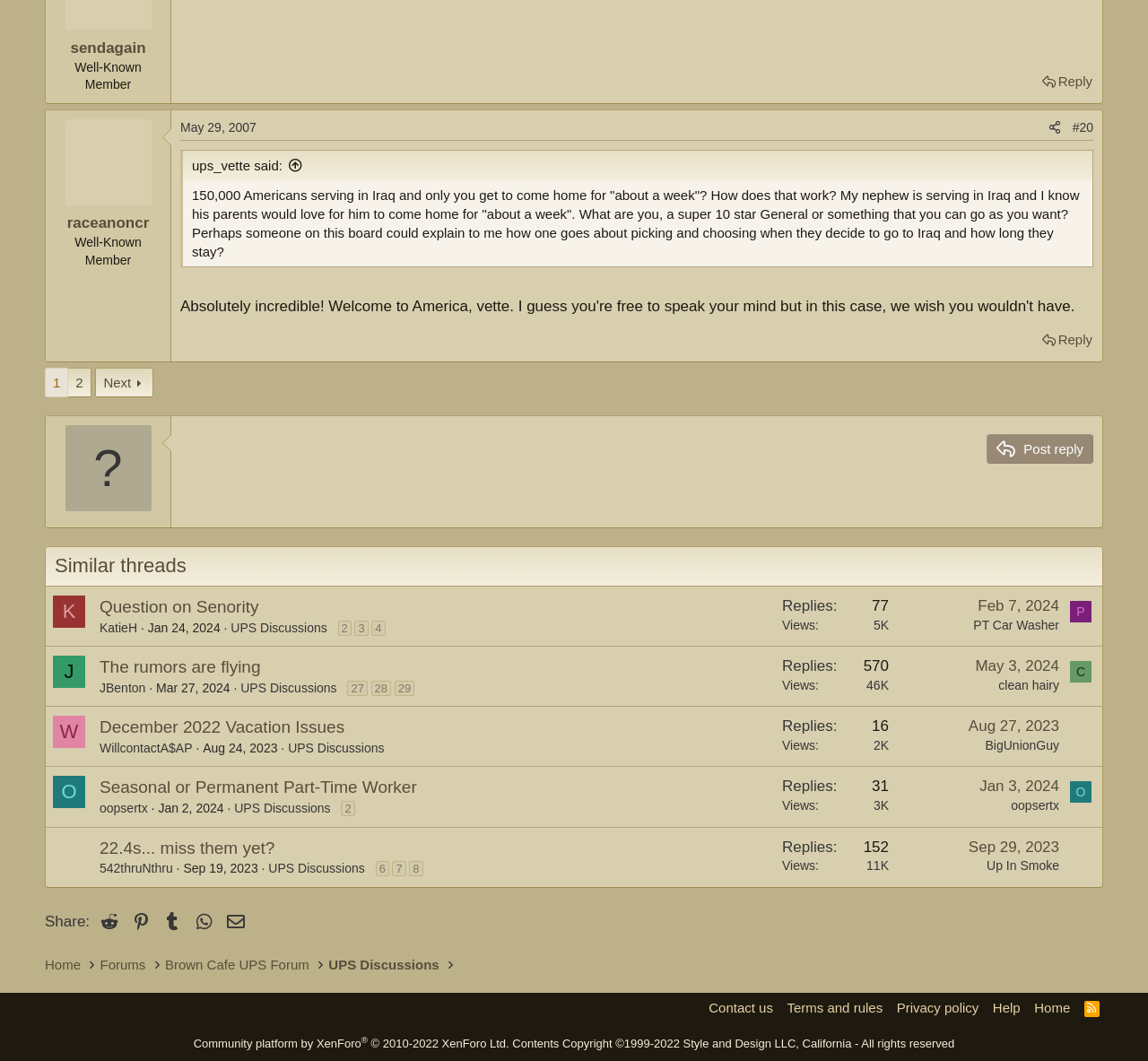Determine the bounding box coordinates of the clickable region to follow the instruction: "Click the 'Similar threads' heading".

[0.04, 0.516, 0.96, 0.553]